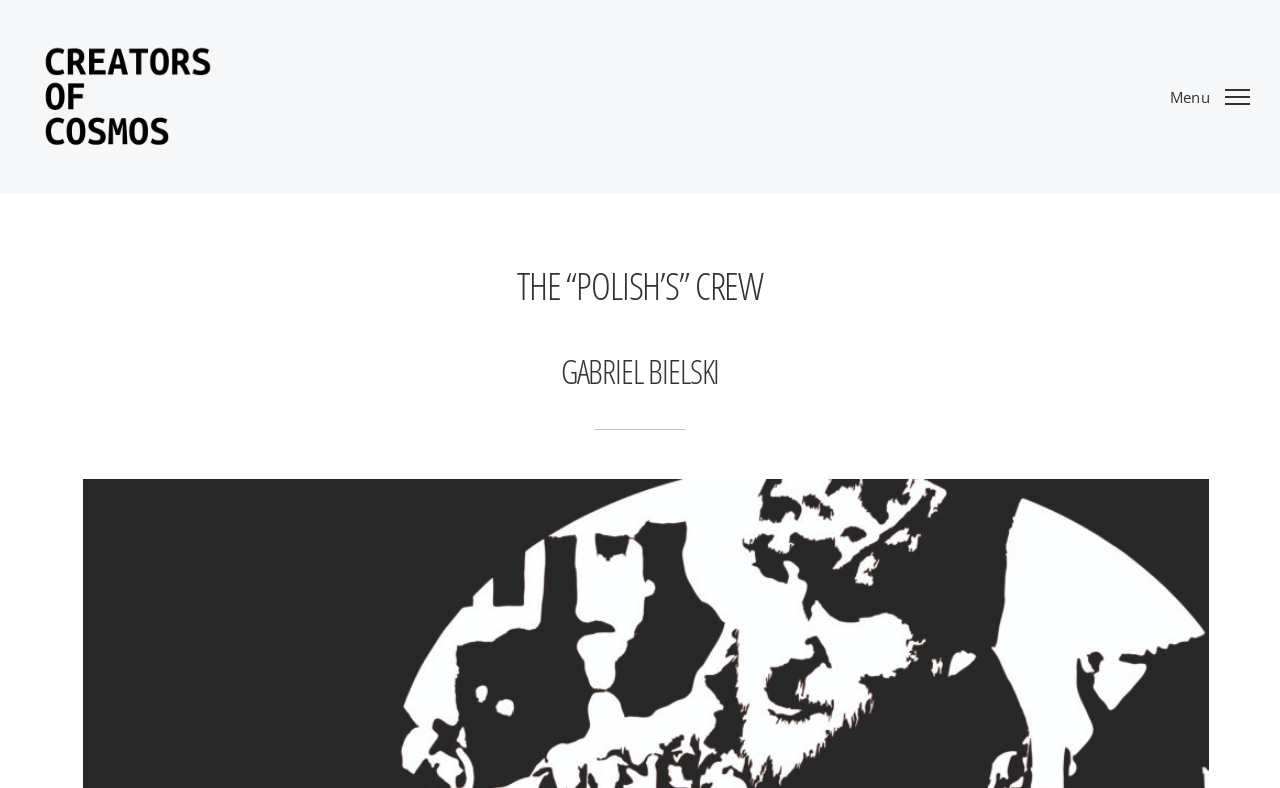Determine the webpage's heading and output its text content.

THE “POLISH’S” CREW